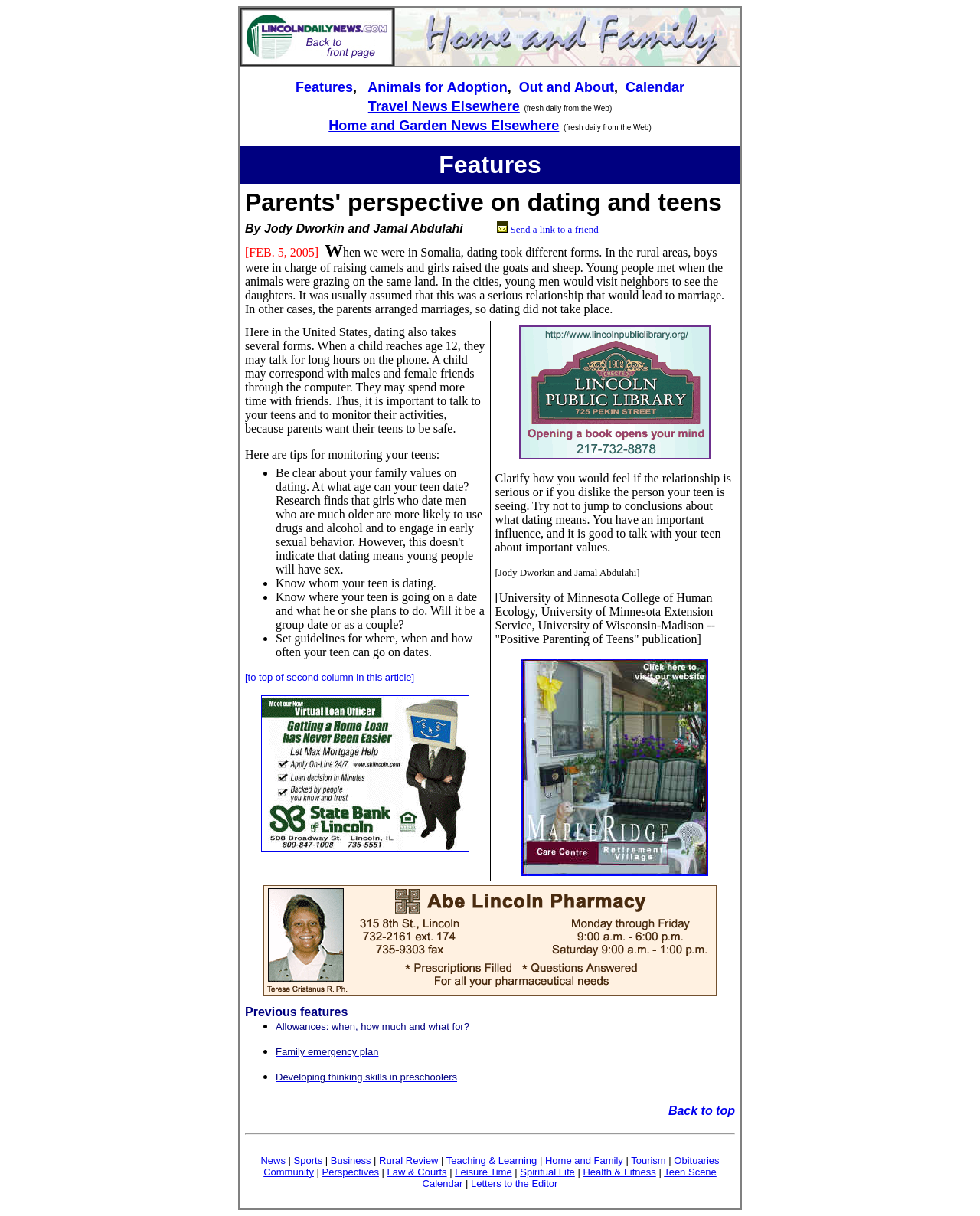From the webpage screenshot, predict the bounding box coordinates (top-left x, top-left y, bottom-right x, bottom-right y) for the UI element described here: Letters to the Editor

[0.48, 0.969, 0.569, 0.978]